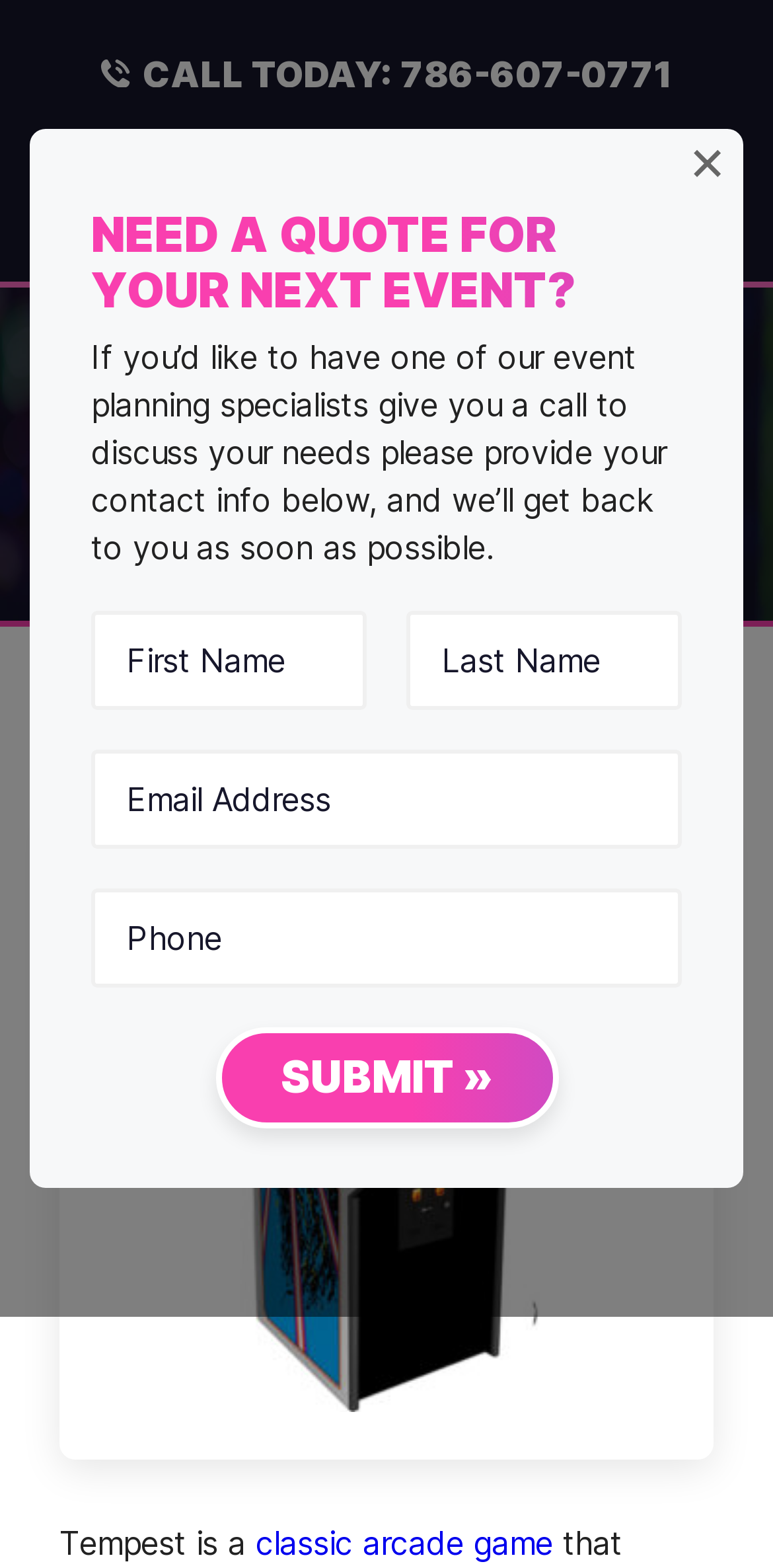Specify the bounding box coordinates of the area to click in order to execute this command: 'Go to the European Central Bank website'. The coordinates should consist of four float numbers ranging from 0 to 1, and should be formatted as [left, top, right, bottom].

None